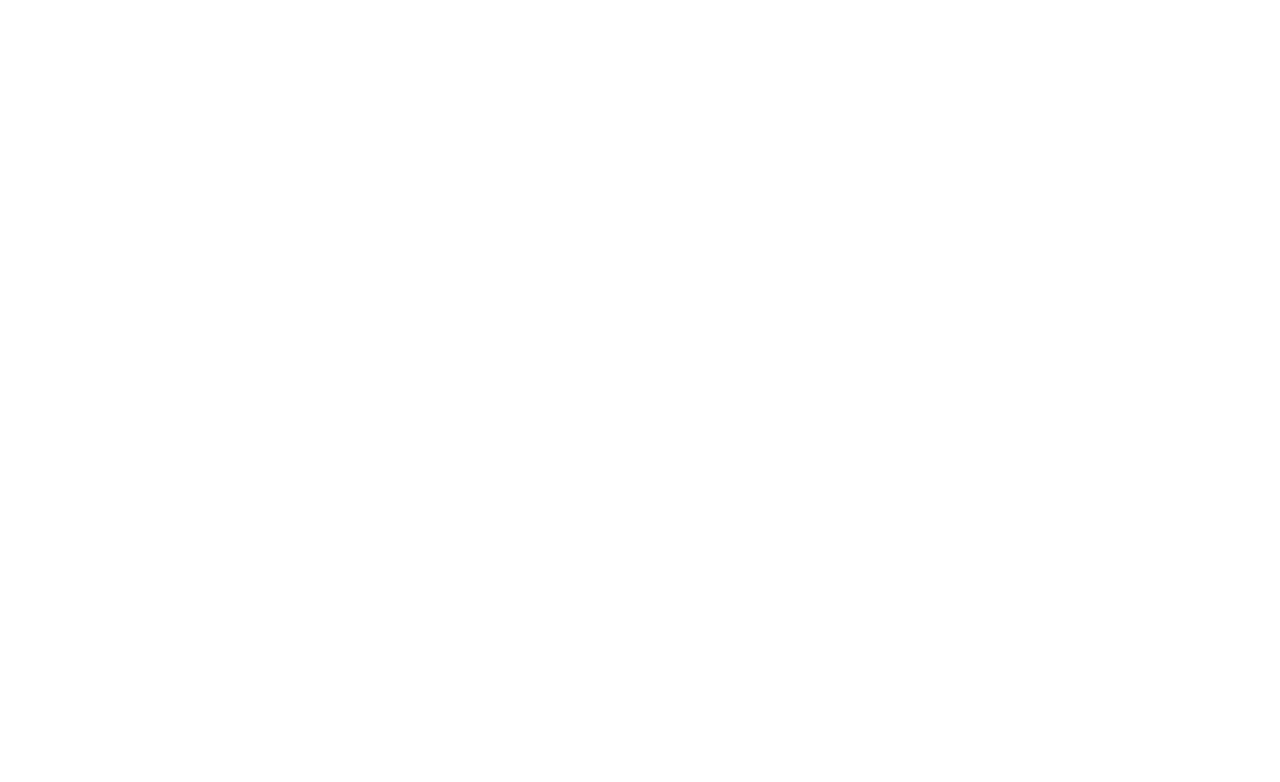Determine the bounding box coordinates of the section to be clicked to follow the instruction: "read the case study on 3D house exterior rendering". The coordinates should be given as four float numbers between 0 and 1, formatted as [left, top, right, bottom].

[0.055, 0.166, 0.437, 0.682]